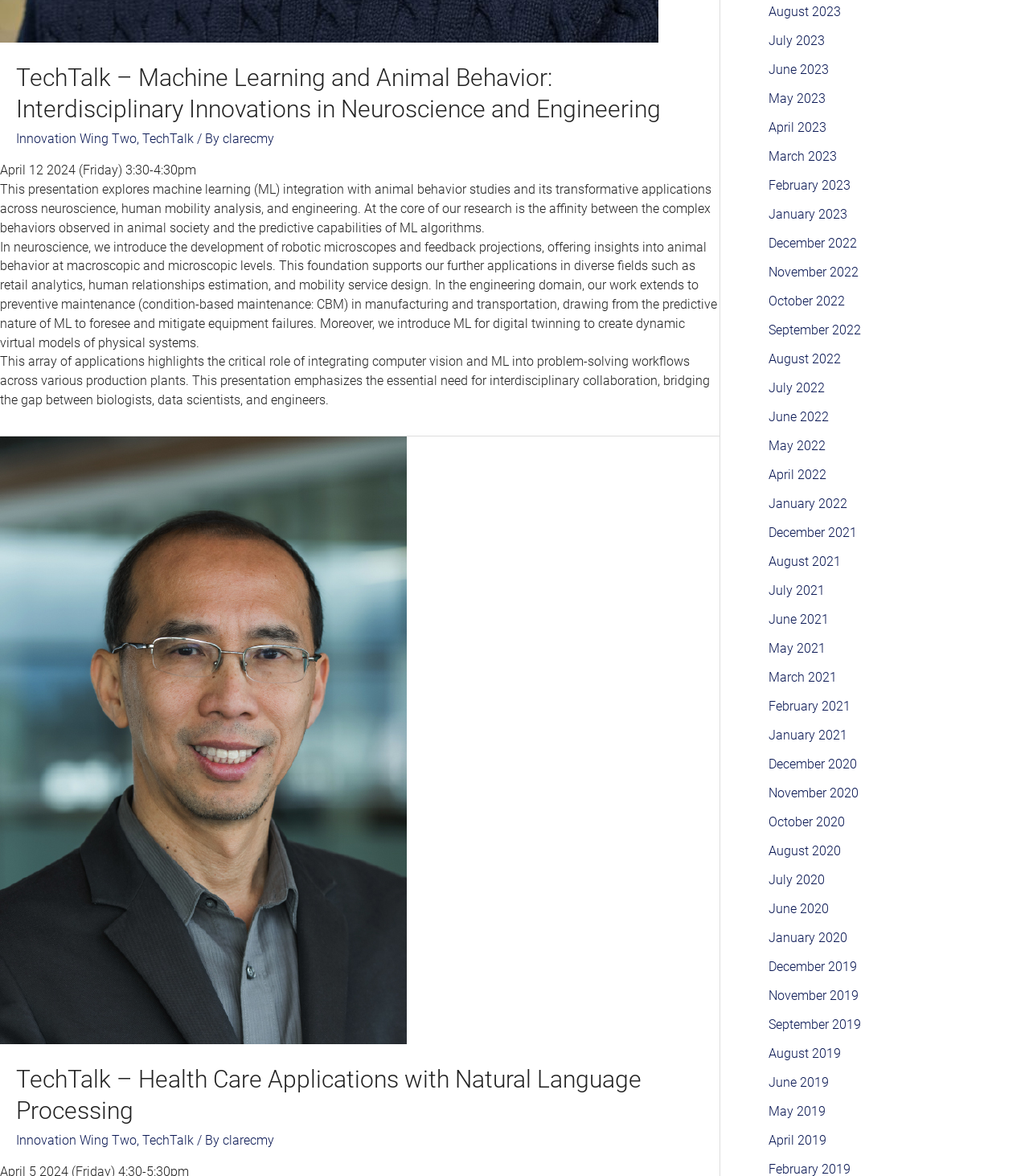Could you highlight the region that needs to be clicked to execute the instruction: "select the month August 2023"?

[0.747, 0.004, 0.817, 0.017]